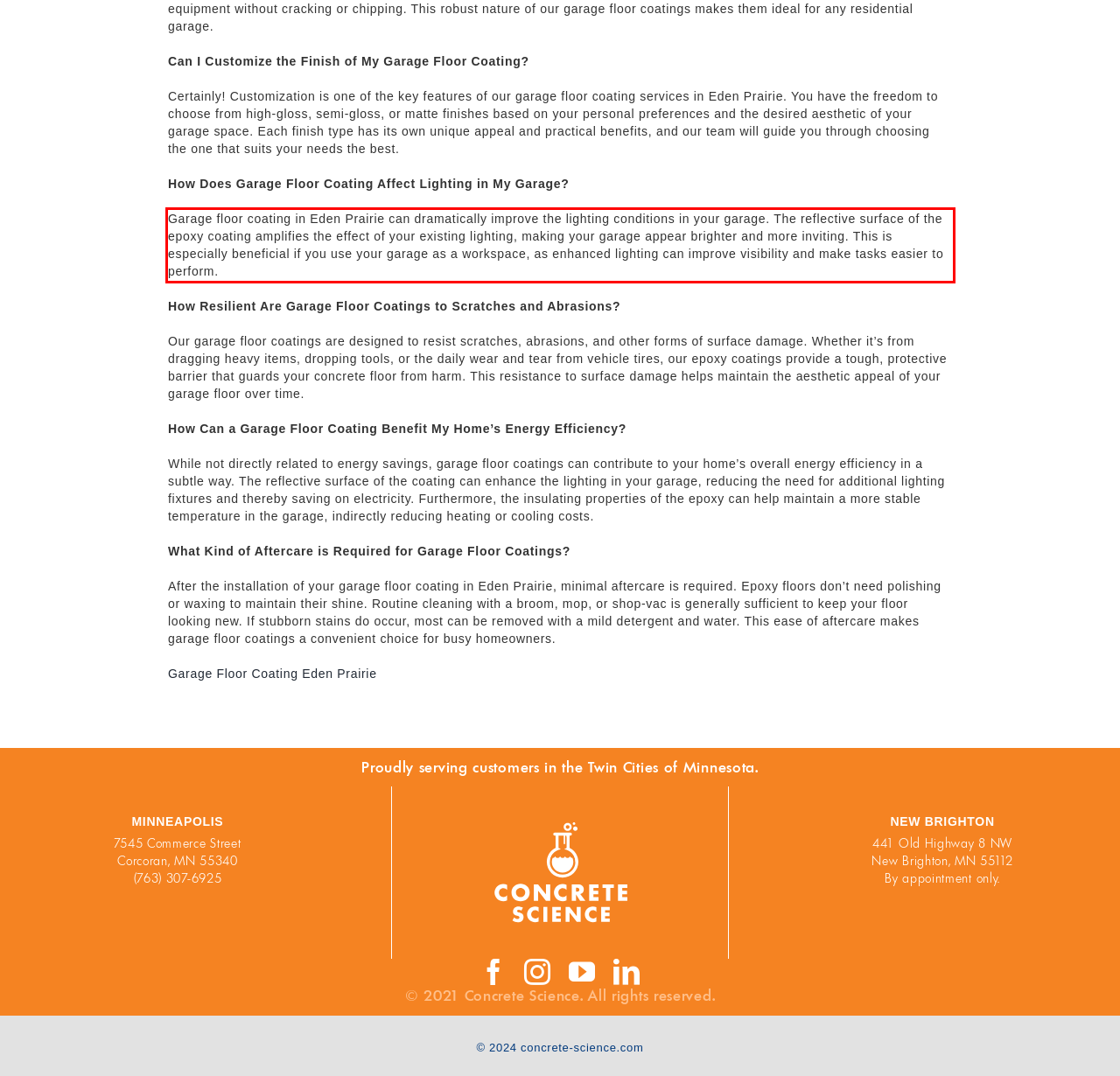Please perform OCR on the UI element surrounded by the red bounding box in the given webpage screenshot and extract its text content.

Garage floor coating in Eden Prairie can dramatically improve the lighting conditions in your garage. The reflective surface of the epoxy coating amplifies the effect of your existing lighting, making your garage appear brighter and more inviting. This is especially beneficial if you use your garage as a workspace, as enhanced lighting can improve visibility and make tasks easier to perform.